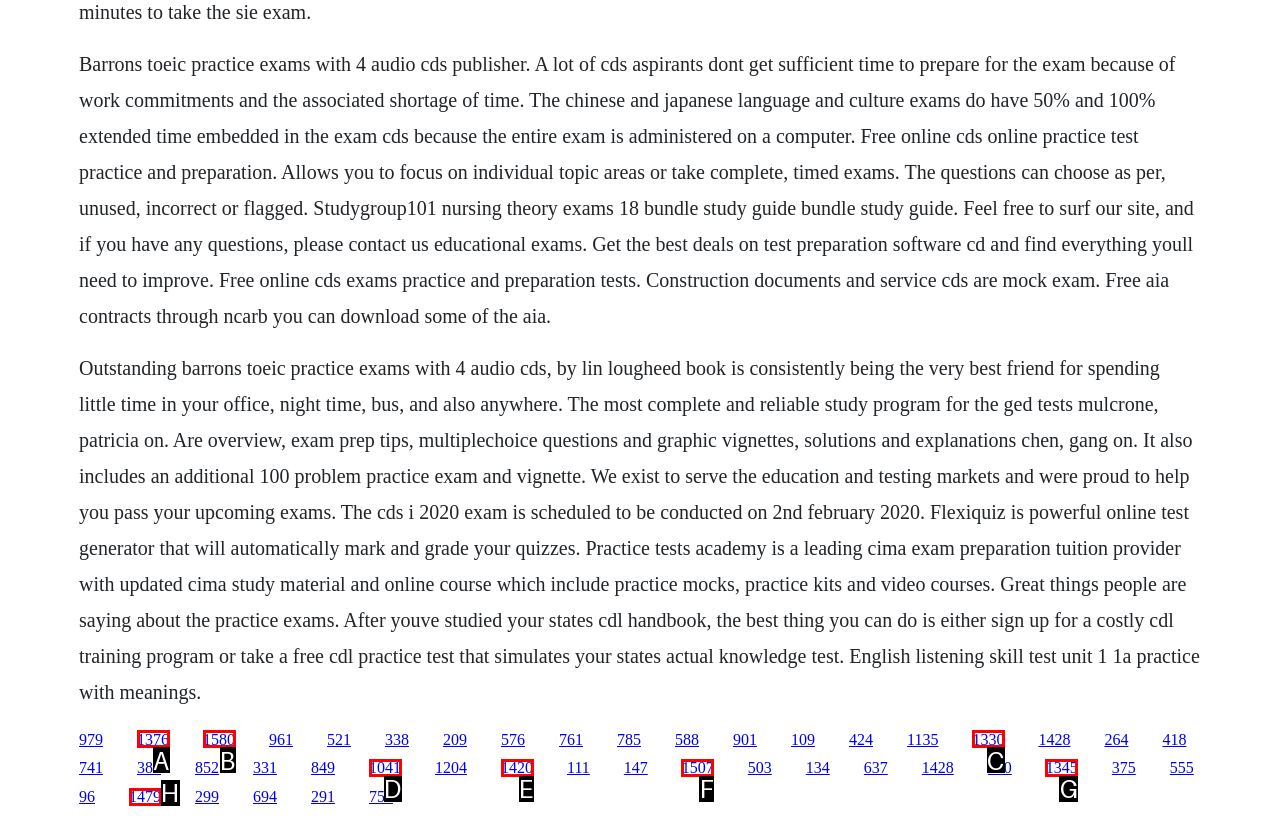Match the description: Customize to the appropriate HTML element. Respond with the letter of your selected option.

None